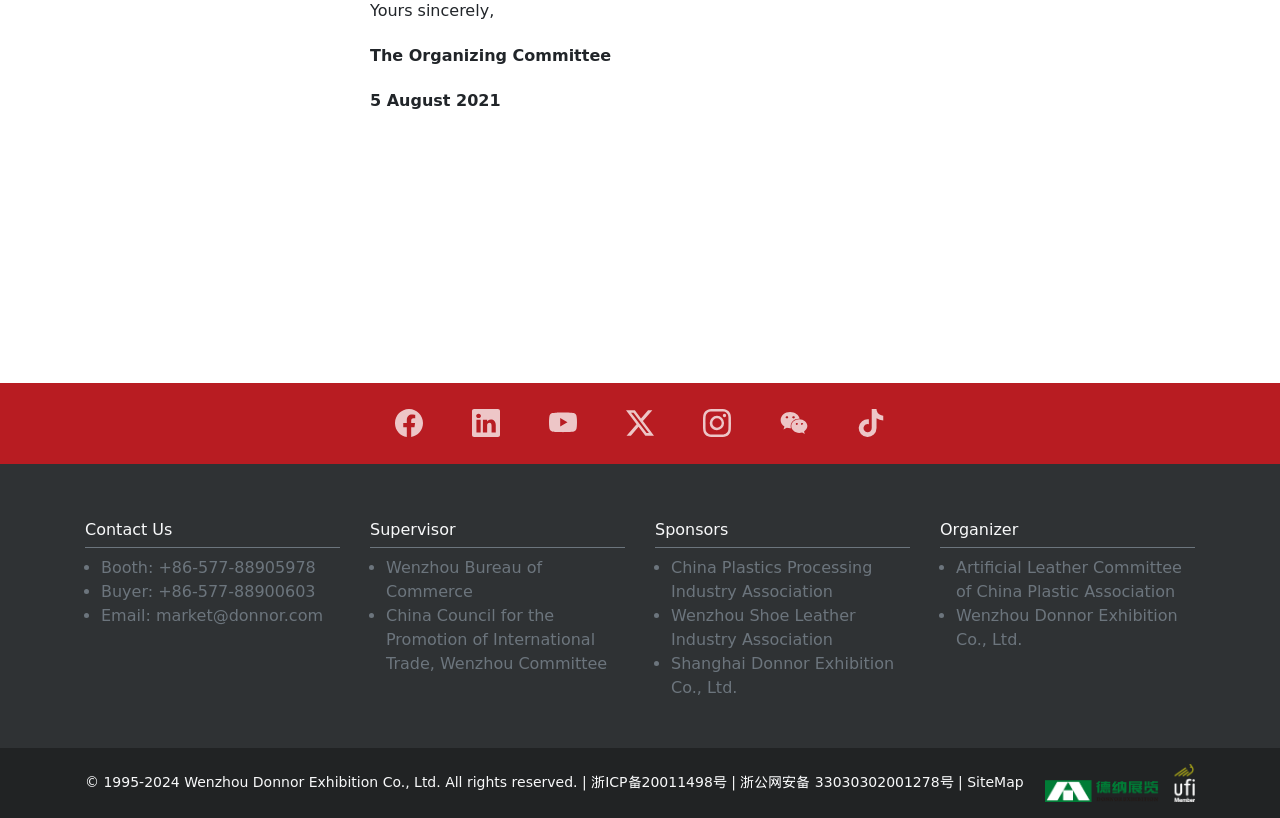Determine the bounding box coordinates for the UI element with the following description: "title="Instagram"". The coordinates should be four float numbers between 0 and 1, represented as [left, top, right, bottom].

[0.549, 0.497, 0.571, 0.537]